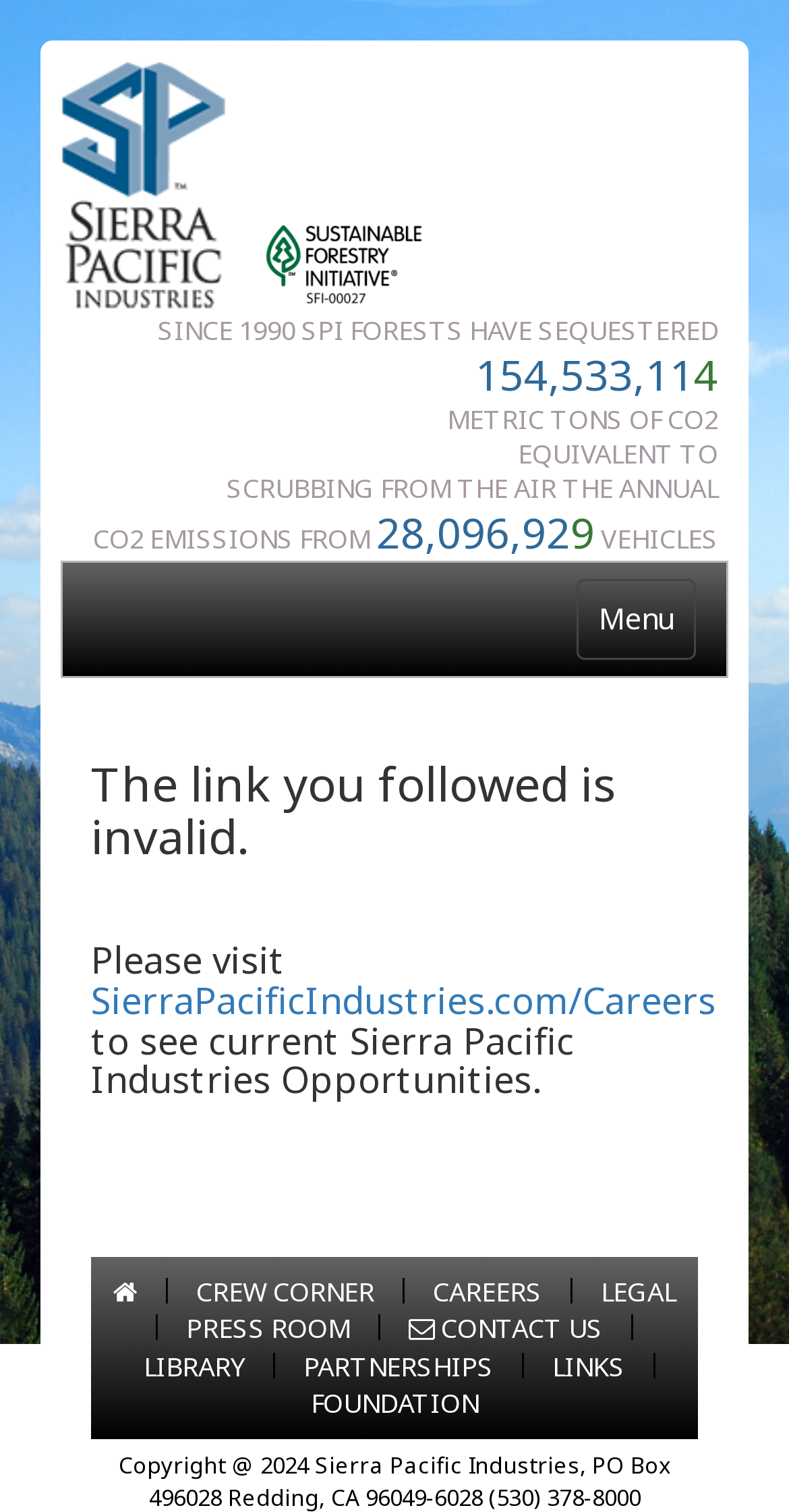What is the copyright information at the bottom?
Provide an in-depth and detailed explanation in response to the question.

At the bottom of the webpage, I see a static text element with the copyright information, which includes the year 2024 and the company name Sierra Pacific Industries.